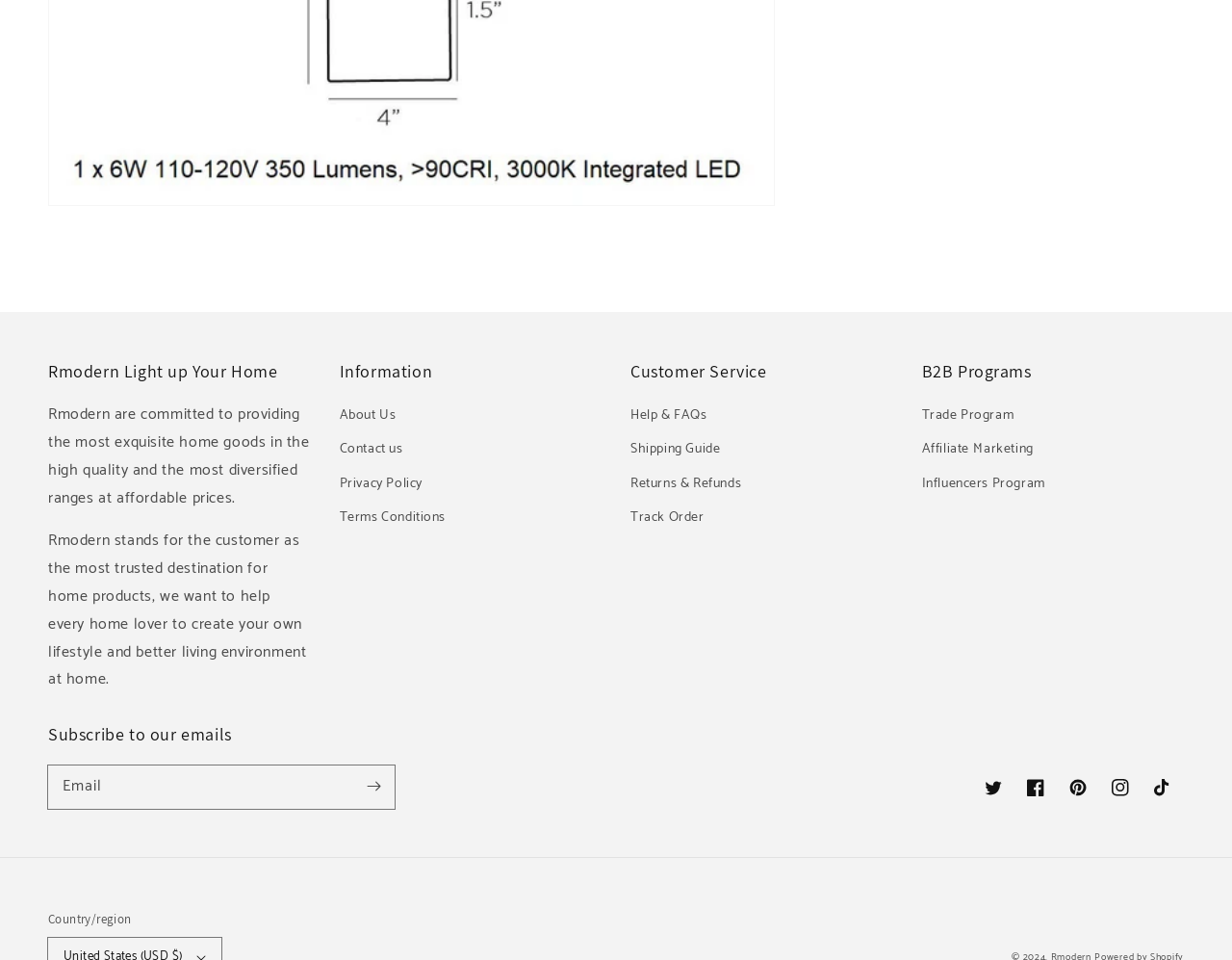Can you identify the bounding box coordinates of the clickable region needed to carry out this instruction: 'Contact us'? The coordinates should be four float numbers within the range of 0 to 1, stated as [left, top, right, bottom].

[0.275, 0.451, 0.327, 0.486]